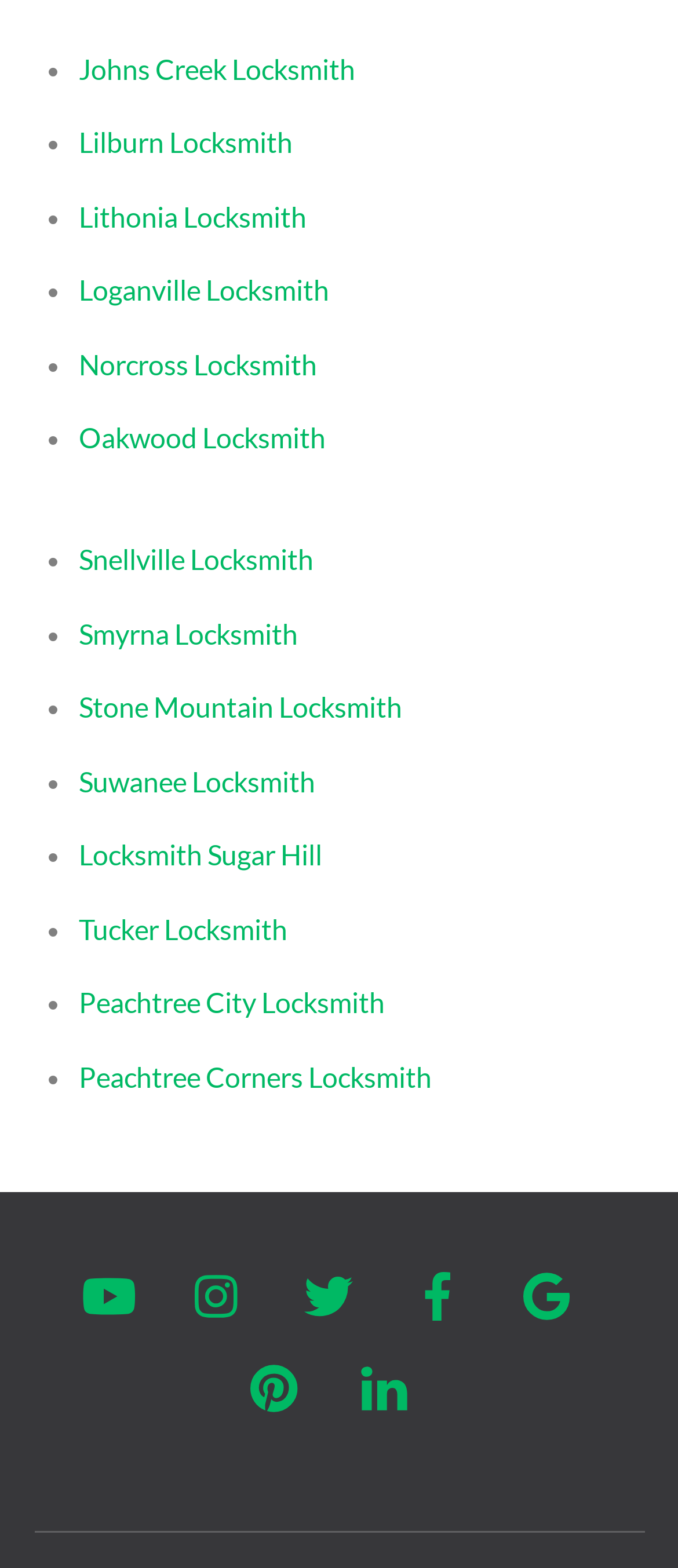How many locksmith services are listed?
Based on the image, provide your answer in one word or phrase.

15